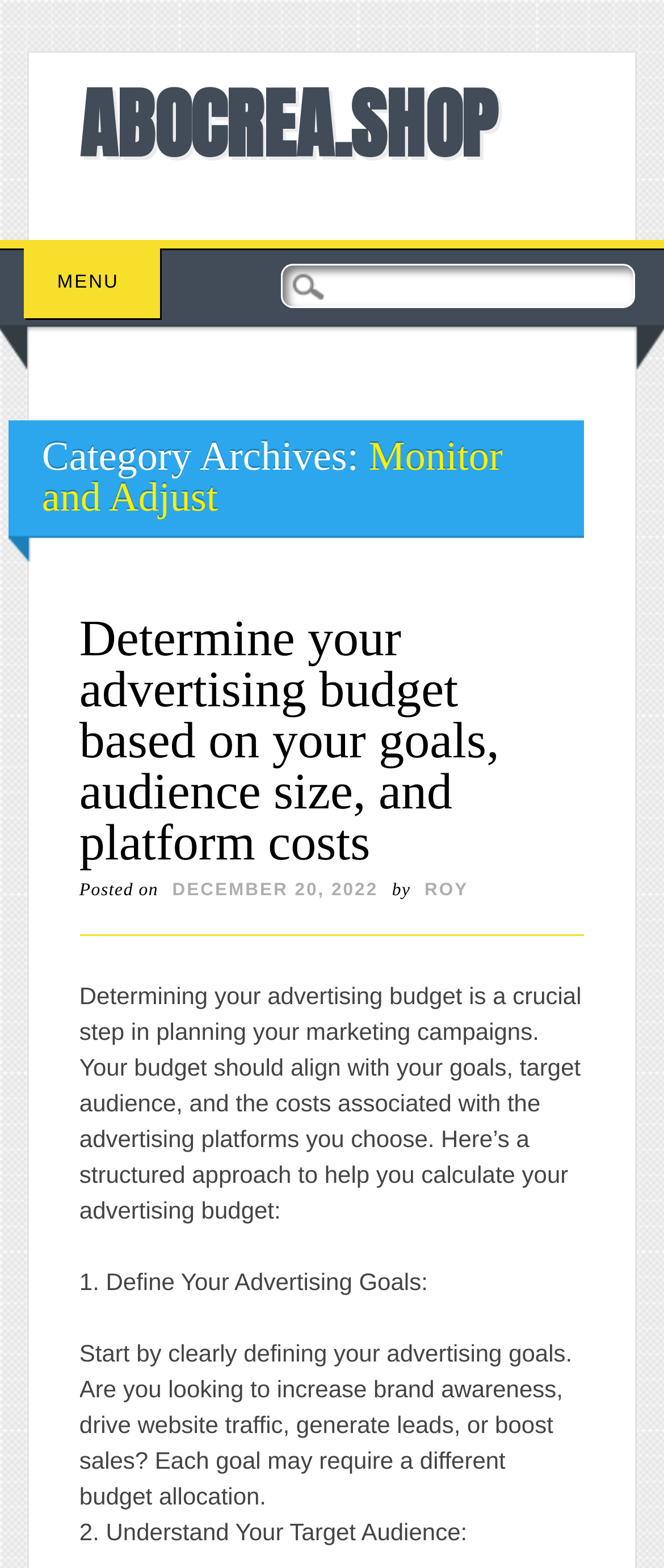What is the purpose of determining an advertising budget?
Based on the screenshot, answer the question with a single word or phrase.

To align with goals and target audience